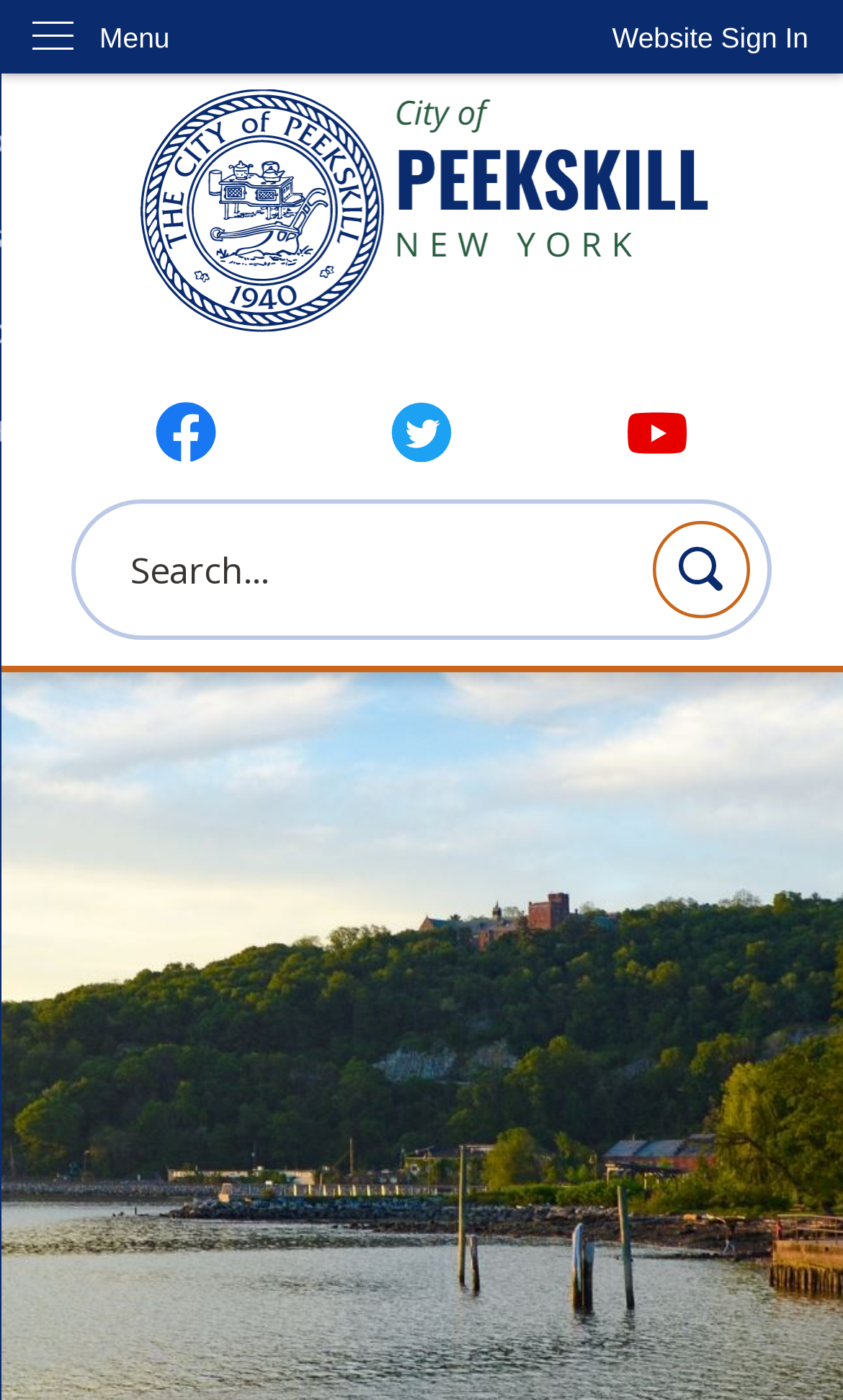Find the bounding box coordinates of the area that needs to be clicked in order to achieve the following instruction: "Go to NY Peekskill Home Page". The coordinates should be specified as four float numbers between 0 and 1, i.e., [left, top, right, bottom].

[0.16, 0.06, 0.84, 0.24]